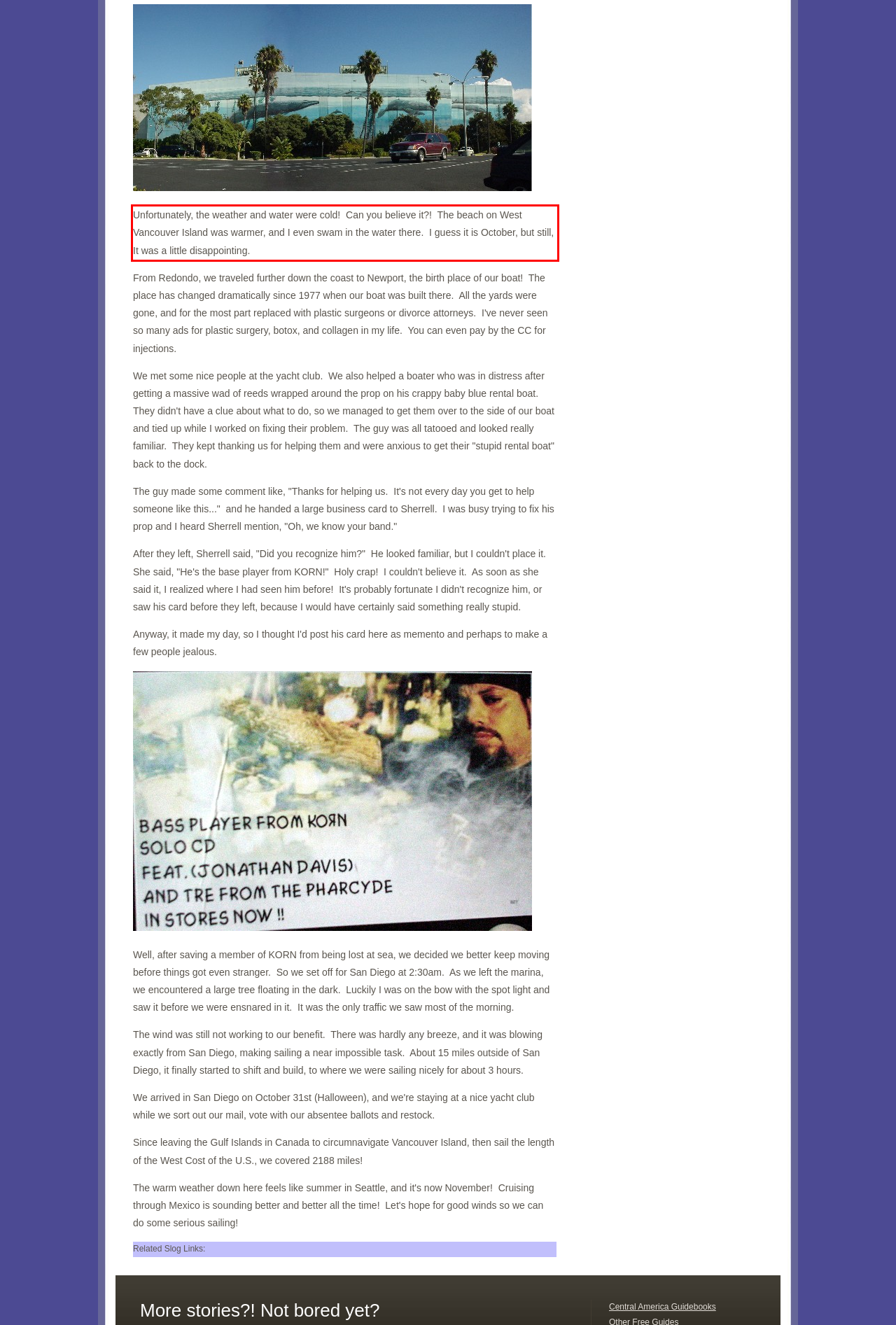Identify the text within the red bounding box on the webpage screenshot and generate the extracted text content.

Unfortunately, the weather and water were cold! Can you believe it?! The beach on West Vancouver Island was warmer, and I even swam in the water there. I guess it is October, but still, It was a little disappointing.